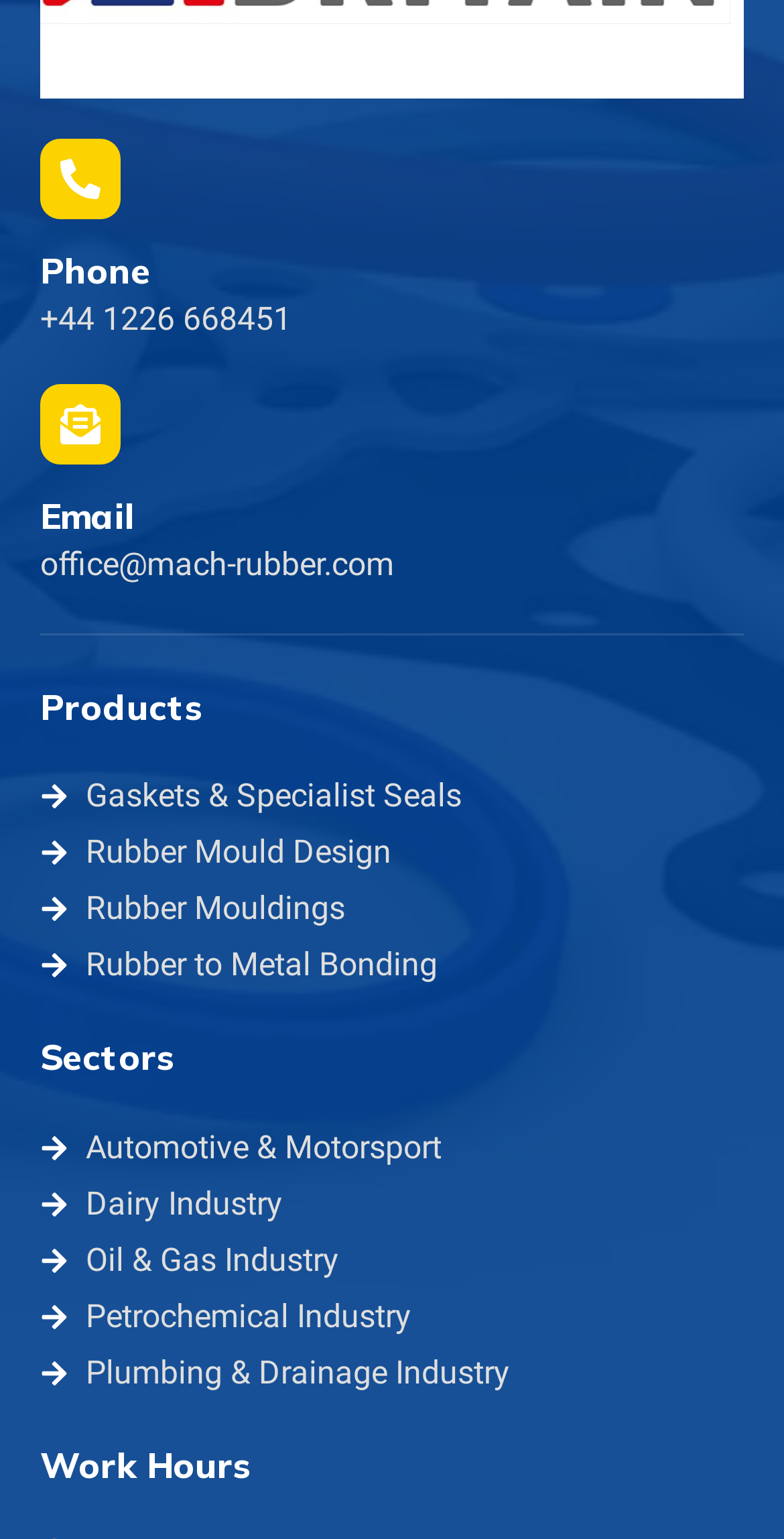How many product categories are listed?
Based on the image, answer the question in a detailed manner.

The product categories are listed under the 'Products' heading, which contains four link elements: 'Gaskets & Specialist Seals', 'Rubber Mould Design', 'Rubber Mouldings', and 'Rubber to Metal Bonding'.